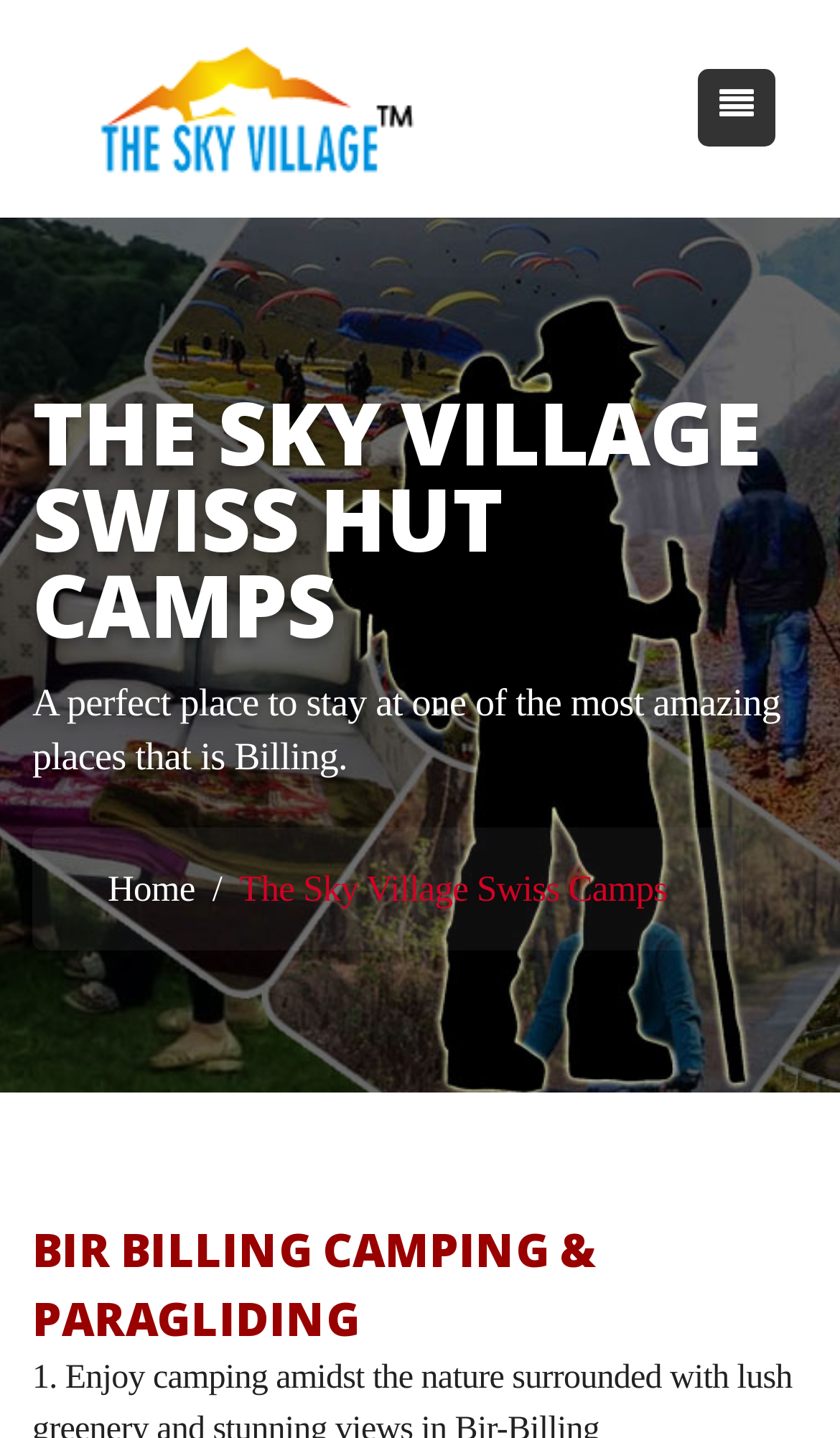Given the element description: "Home", predict the bounding box coordinates of this UI element. The coordinates must be four float numbers between 0 and 1, given as [left, top, right, bottom].

[0.128, 0.604, 0.232, 0.632]